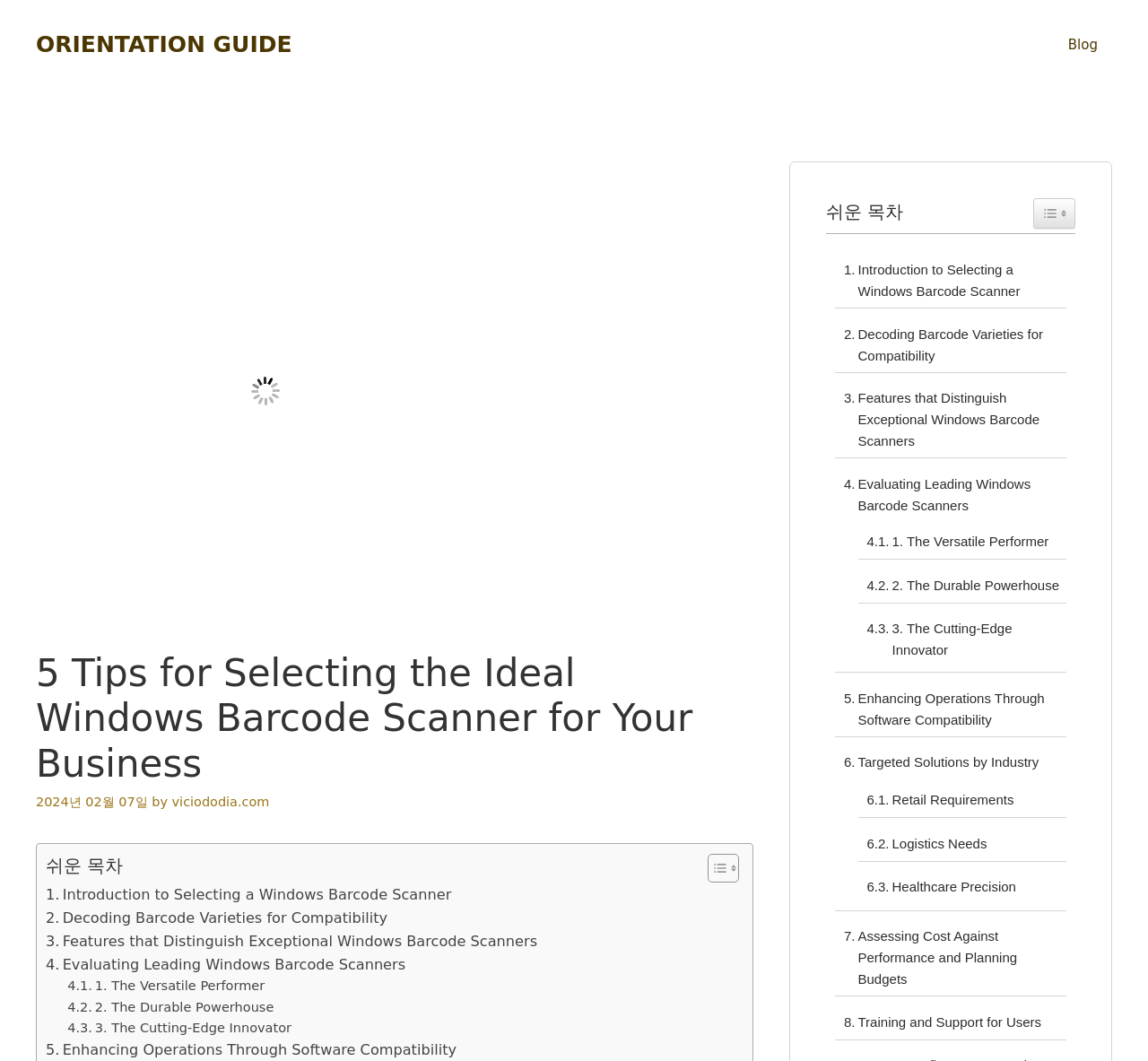Please find and report the bounding box coordinates of the element to click in order to perform the following action: "Read the introduction to selecting a Windows barcode scanner". The coordinates should be expressed as four float numbers between 0 and 1, in the format [left, top, right, bottom].

[0.04, 0.833, 0.393, 0.855]